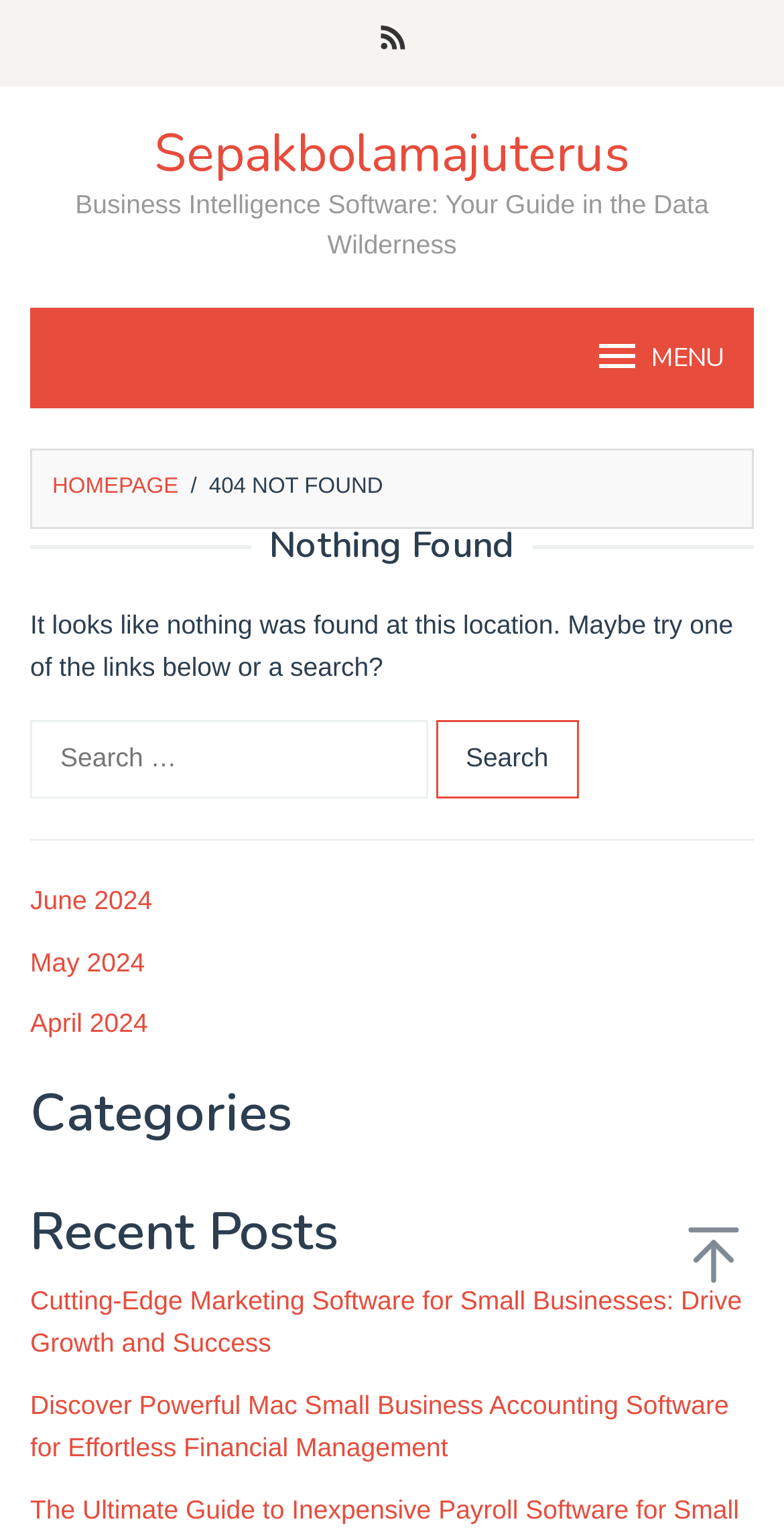What is the purpose of the search box?
Using the image, answer in one word or phrase.

To search for content